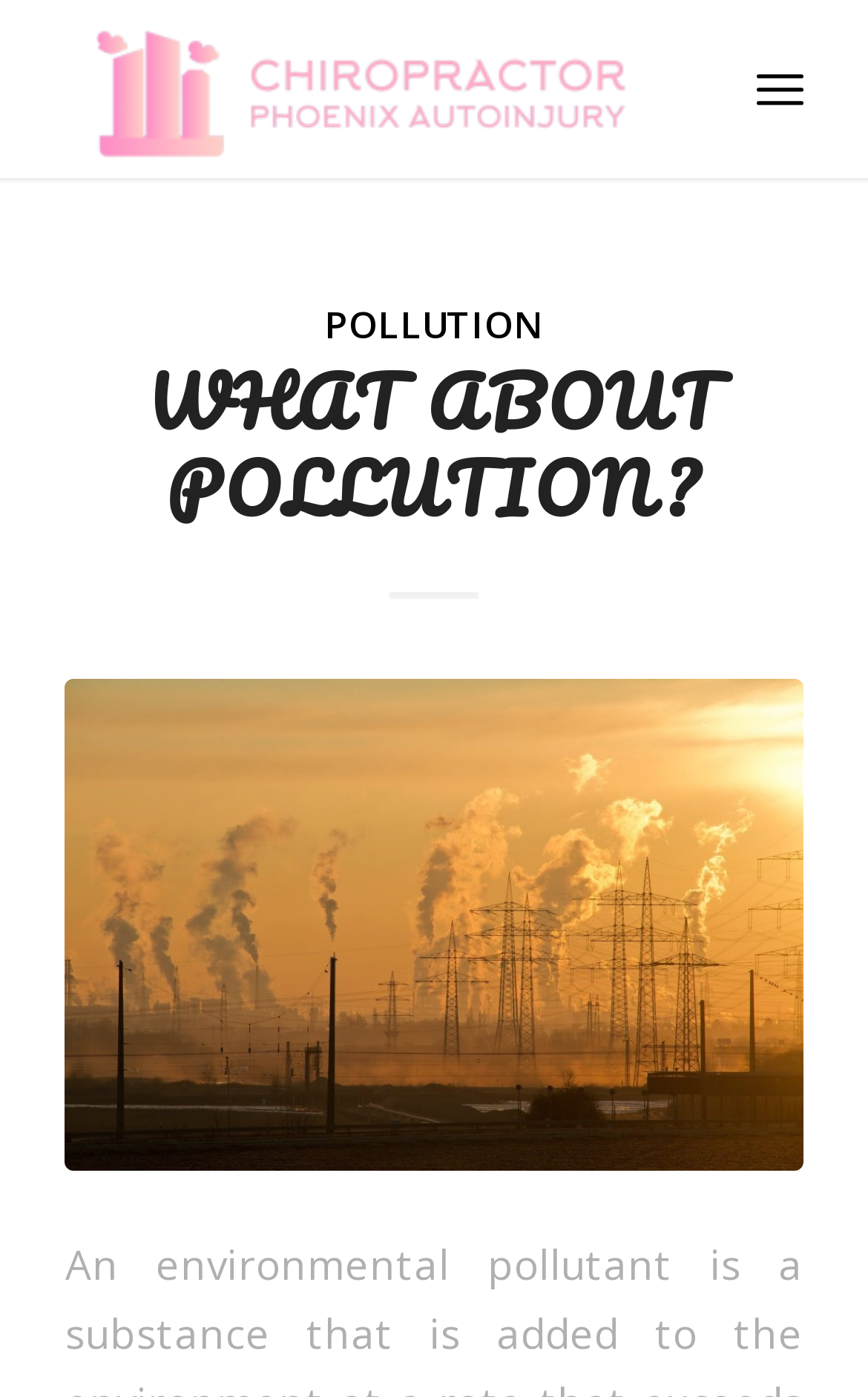Provide a one-word or short-phrase response to the question:
What type of image is present on the webpage?

pexels-photo-221012